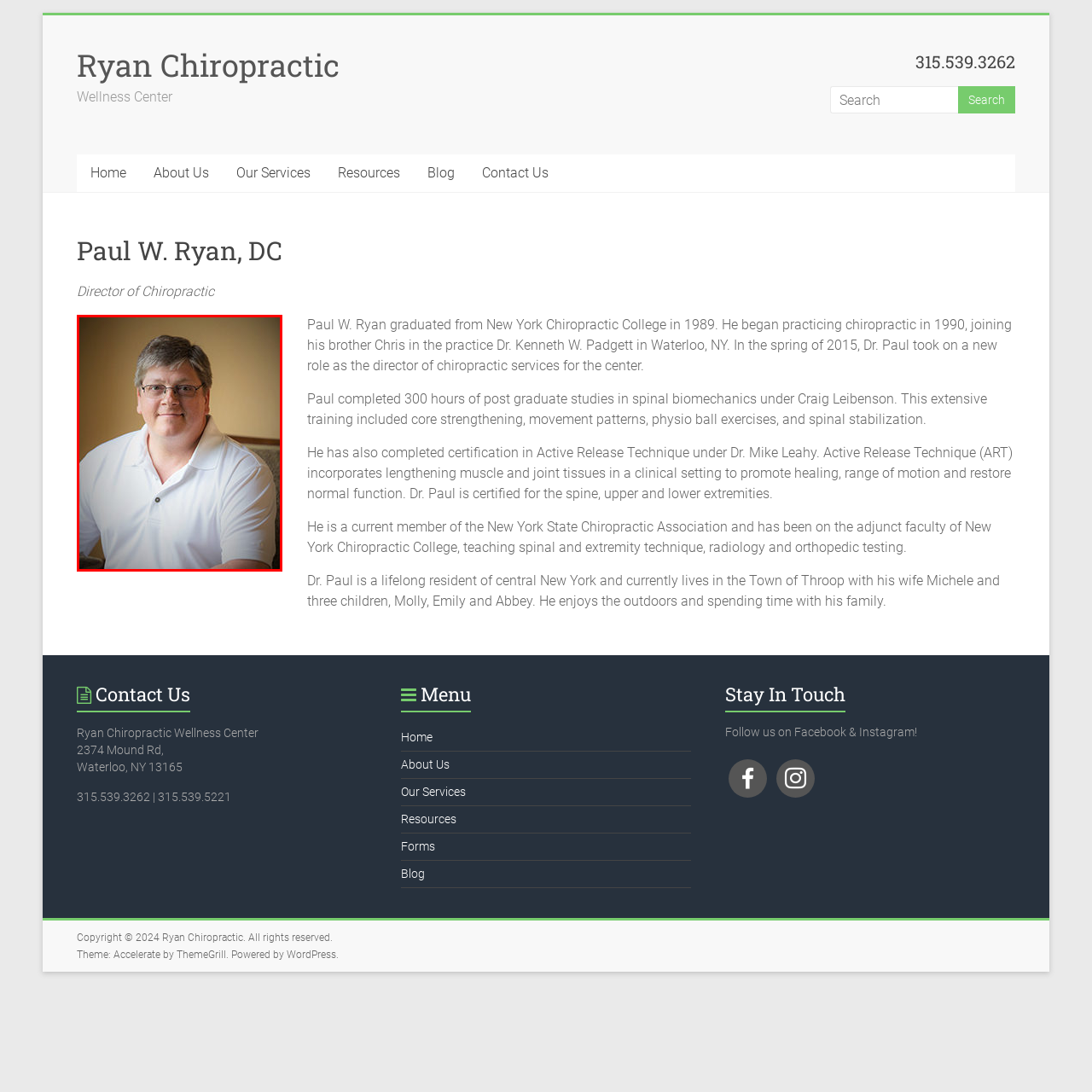What technique is Dr. Ryan certified in?
Inspect the image within the red bounding box and answer the question in detail.

The caption highlights Dr. Ryan's expertise, including certification in Active Release Technique, which focuses on promoting healing and restoring function in muscle and joint tissues.